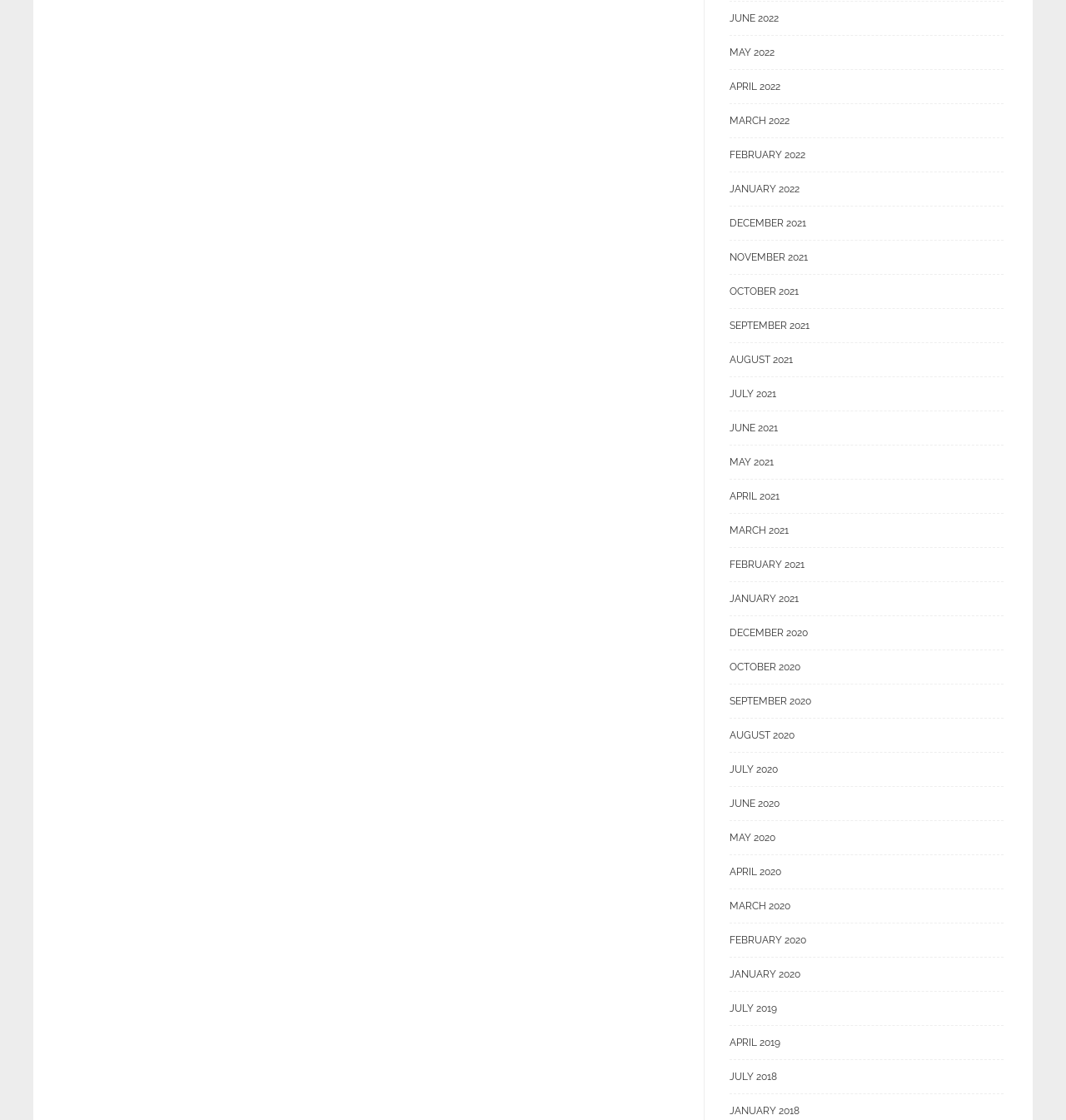Specify the bounding box coordinates of the region I need to click to perform the following instruction: "browse July 2019". The coordinates must be four float numbers in the range of 0 to 1, i.e., [left, top, right, bottom].

[0.684, 0.893, 0.941, 0.916]